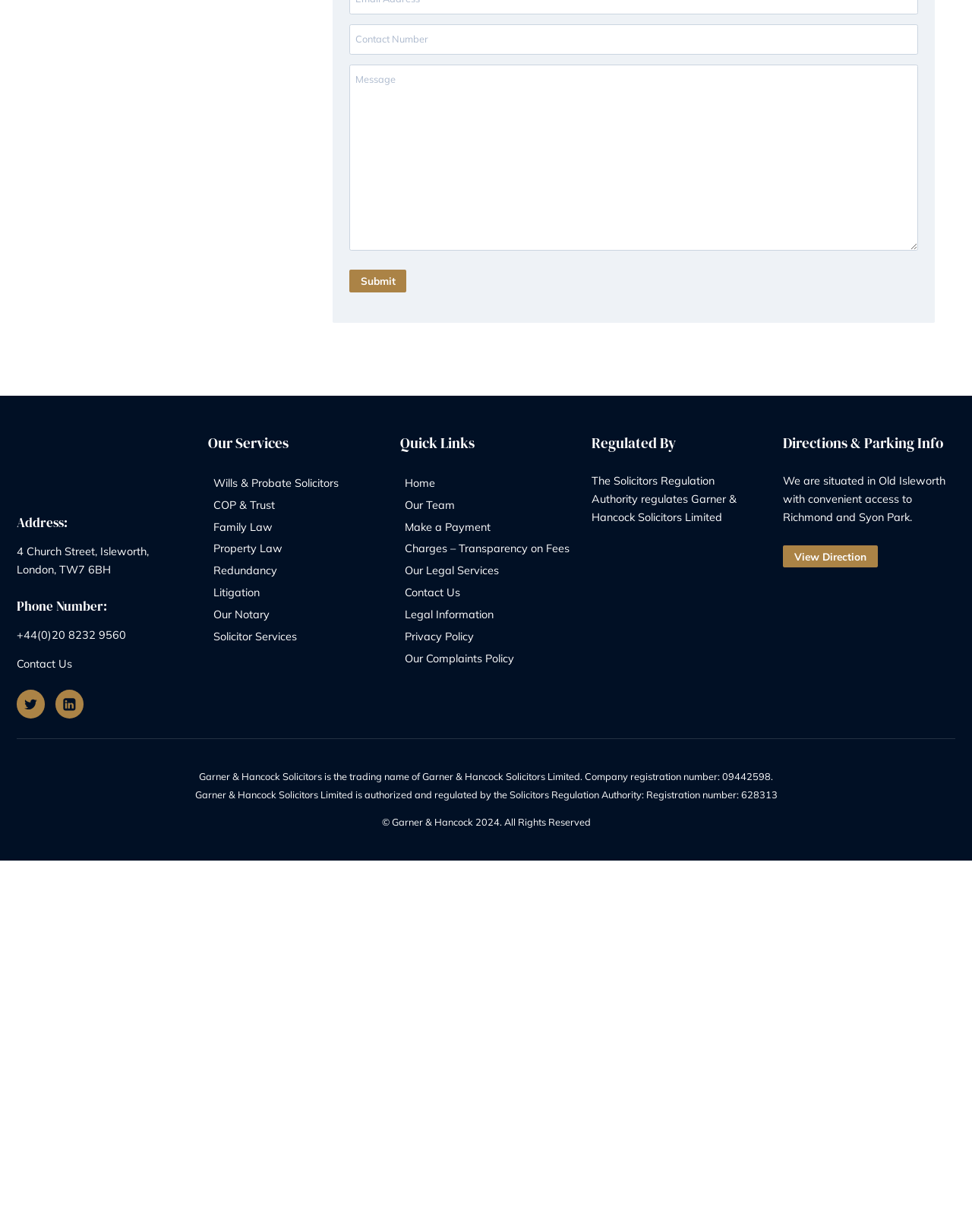What services does the organization offer?
Could you answer the question with a detailed and thorough explanation?

I found the services by looking at the links under the heading 'Our Services', which include Wills & Probate Solicitors, COP & Trust, Family Law, Property Law, Redundancy, Litigation, and Our Notary.